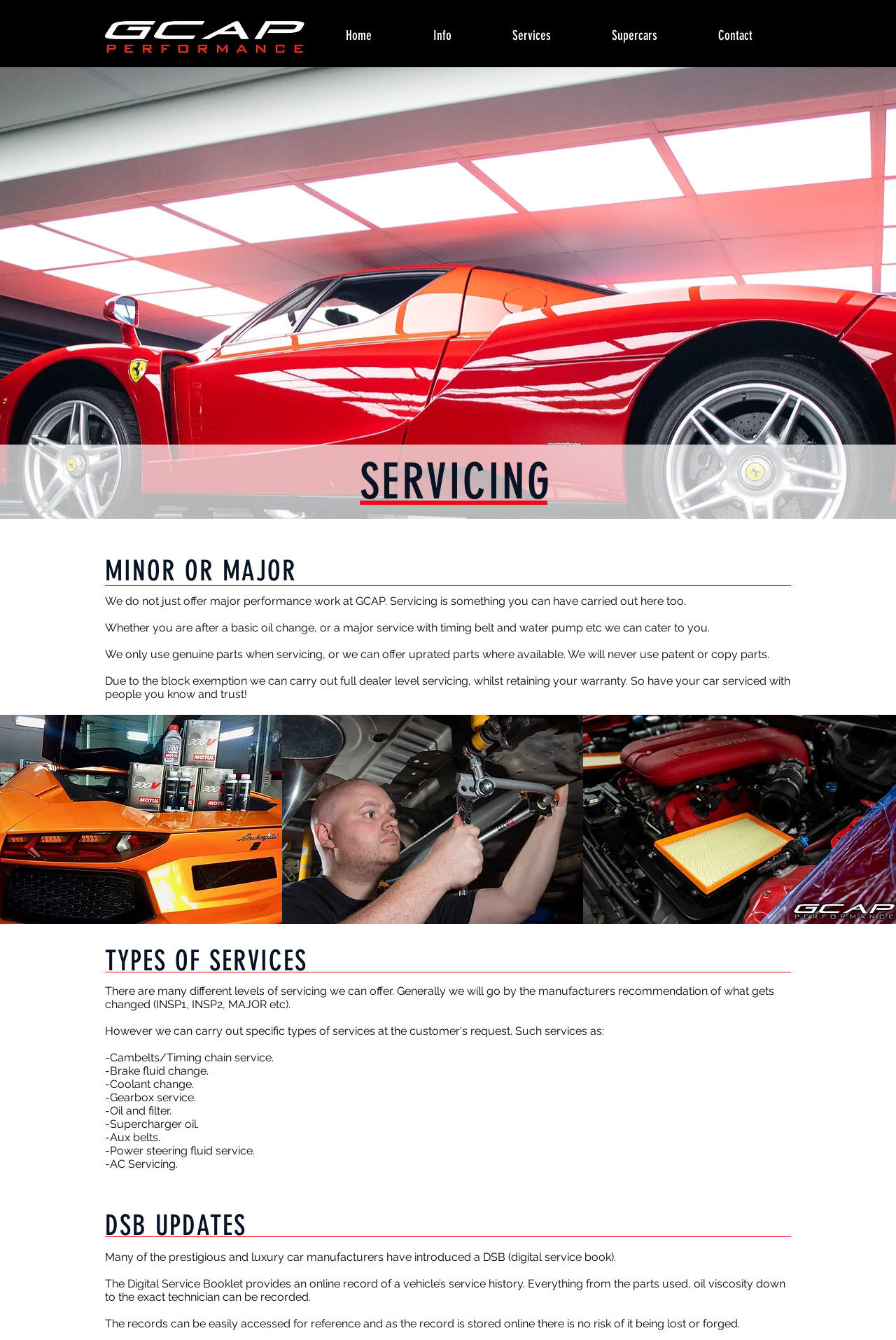Consider the image and give a detailed and elaborate answer to the question: 
What is the benefit of using genuine parts?

The webpage states that GCAP Performance only uses genuine parts when servicing, which allows them to carry out full dealer-level servicing while retaining the vehicle's warranty, as indicated by the text under the 'SERVICING' heading.